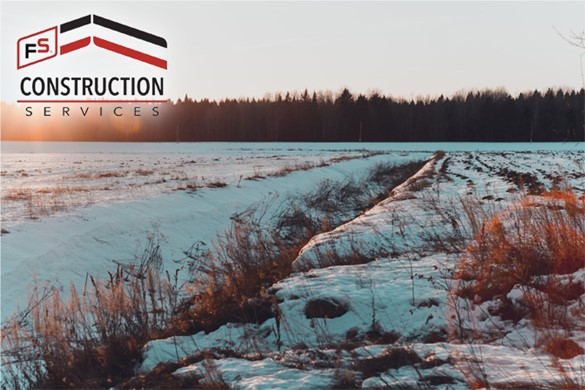What is suggested by the accompanying text 'Enjoy Preseason Discounts!'?
Provide a comprehensive and detailed answer to the question.

The accompanying text 'Enjoy Preseason Discounts!' suggests special offers related to agricultural equipment or services, particularly in the context of the preseason.